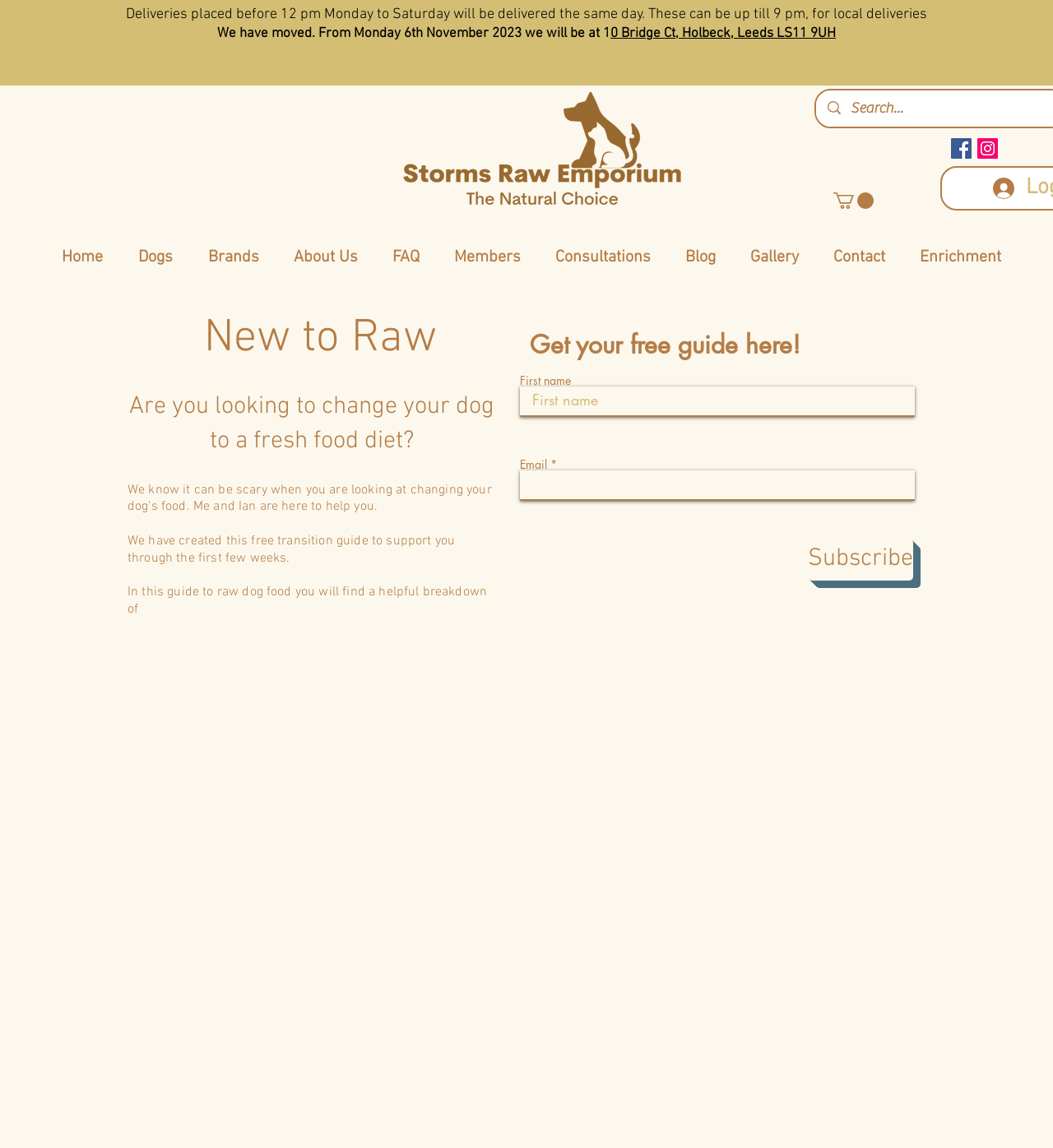Determine the bounding box of the UI element mentioned here: "aria-label="Instagram Social Icon"". The coordinates must be in the format [left, top, right, bottom] with values ranging from 0 to 1.

[0.928, 0.12, 0.948, 0.138]